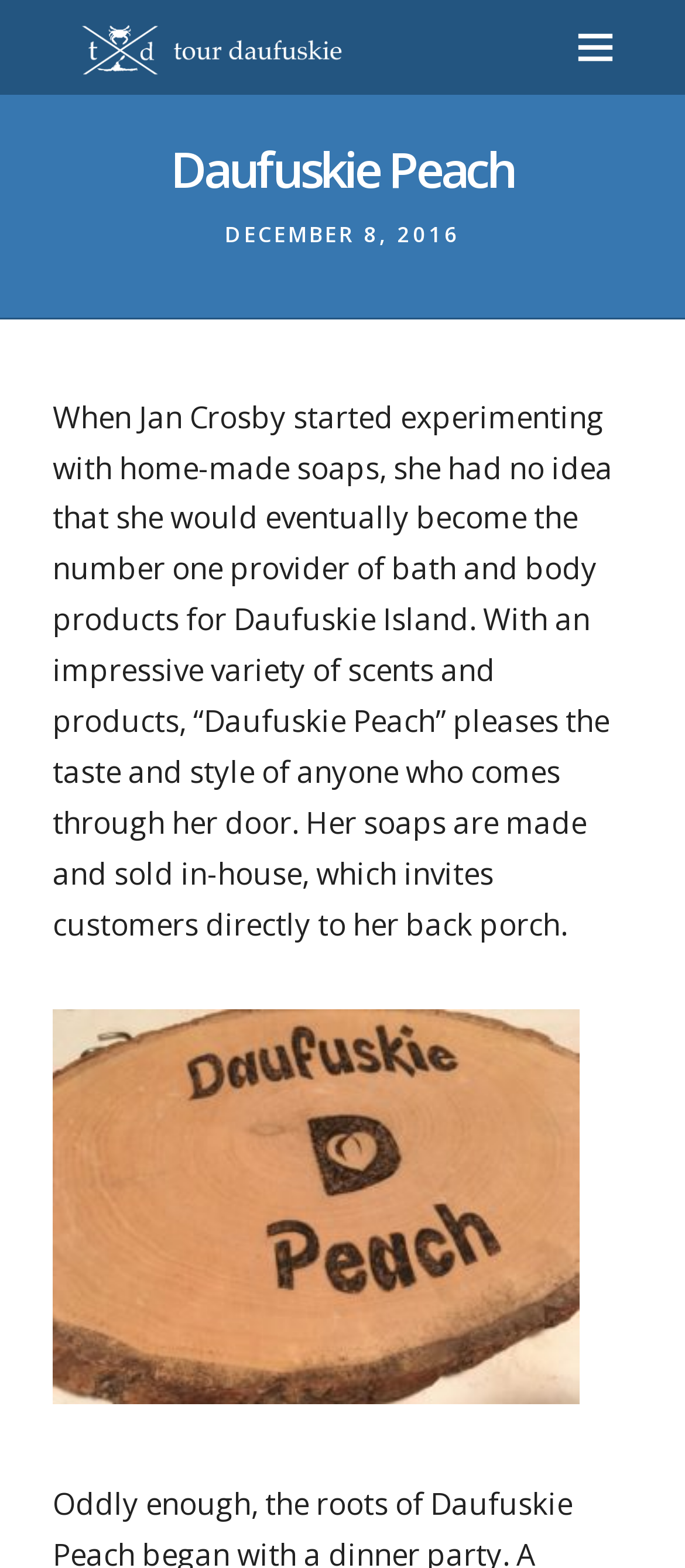What is the date of the article or post?
Look at the image and answer the question using a single word or phrase.

DECEMBER 8, 2016